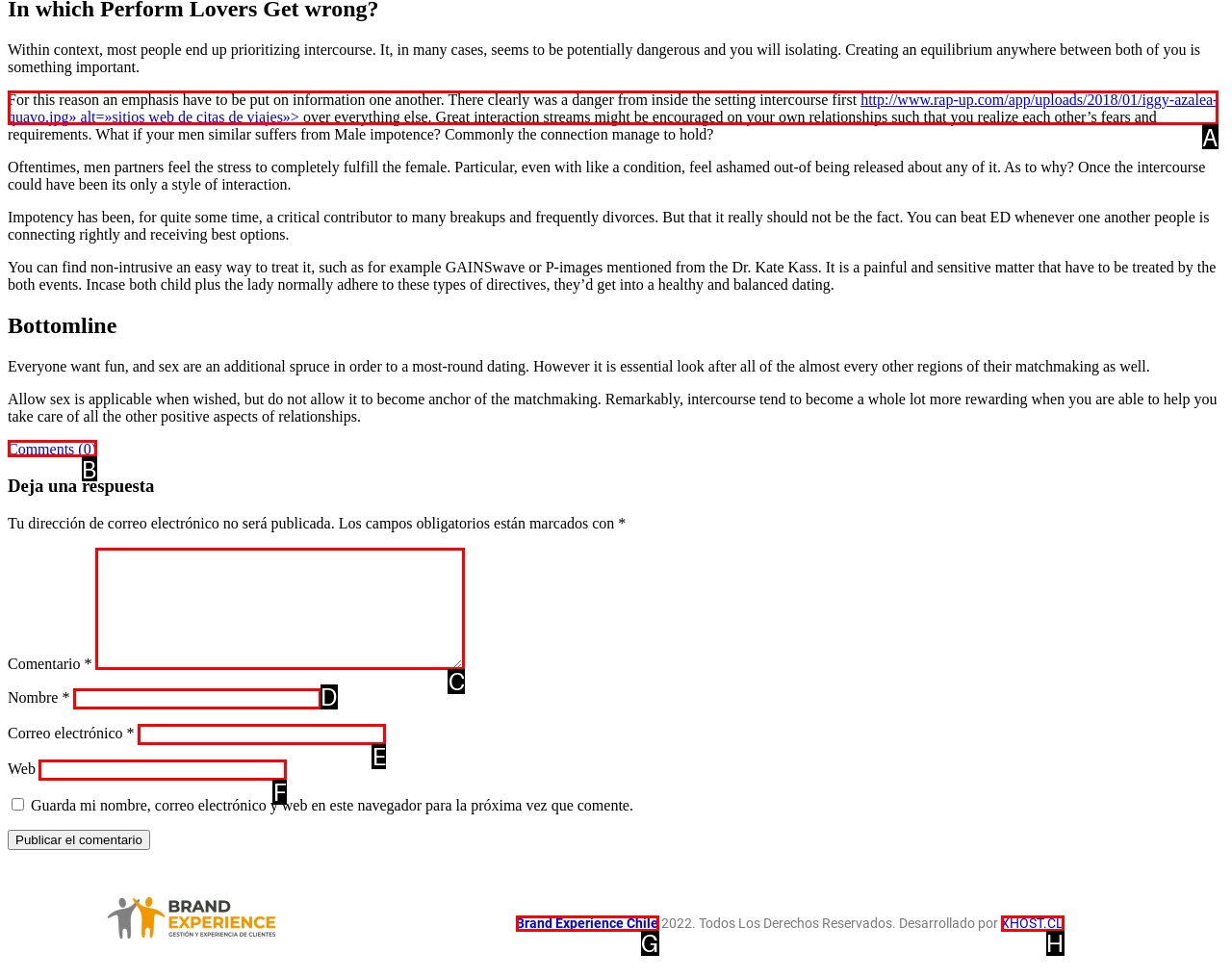Select the letter of the option that corresponds to: parent_node: Web name="url"
Provide the letter from the given options.

F